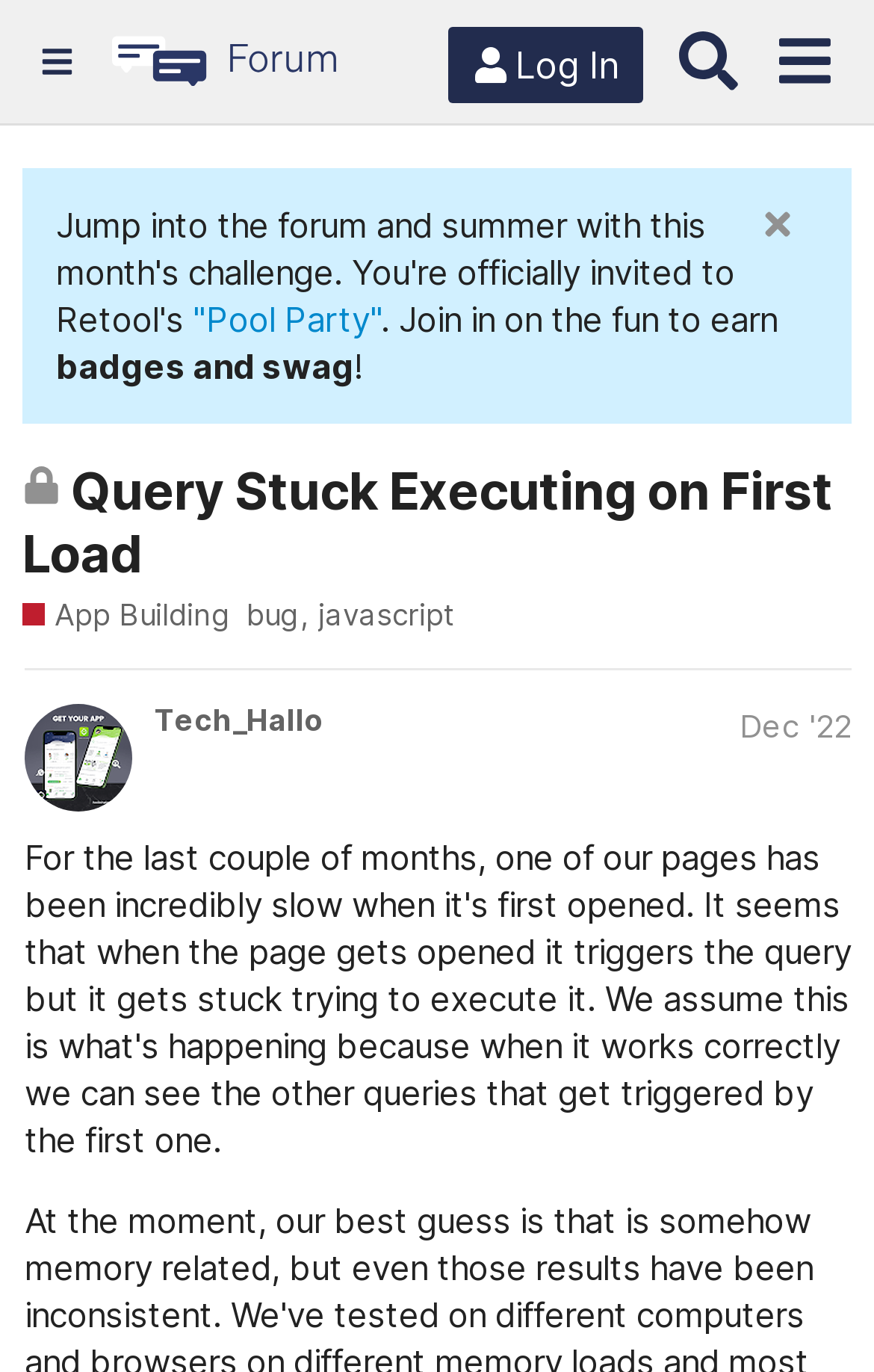What is the topic of the discussion?
Respond to the question with a well-detailed and thorough answer.

The topic of the discussion can be found in the heading element, which says 'This topic is closed; it no longer accepts new replies Query Stuck Executing on First Load'.